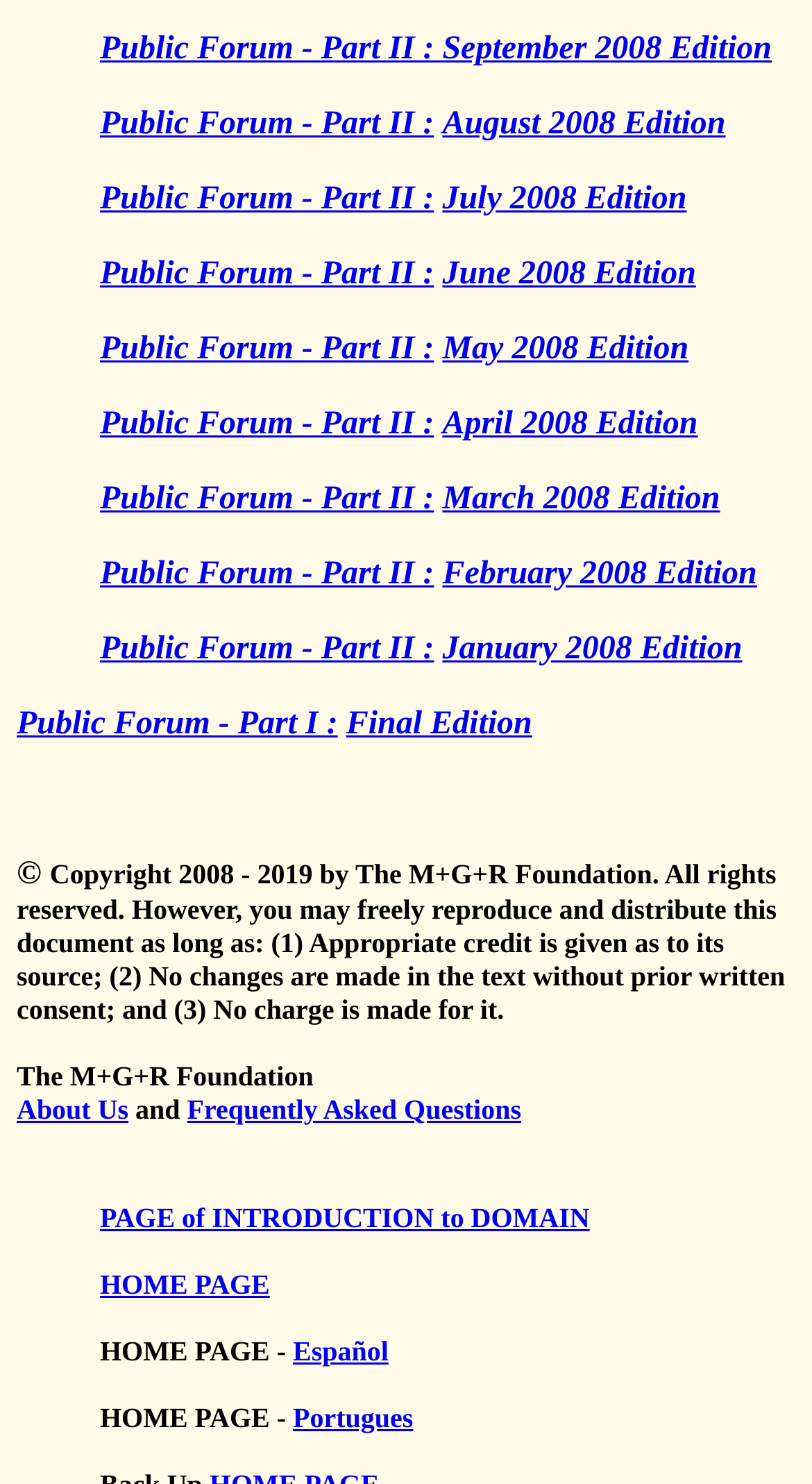Identify the bounding box coordinates of the section to be clicked to complete the task described by the following instruction: "Access Frequently Asked Questions". The coordinates should be four float numbers between 0 and 1, formatted as [left, top, right, bottom].

[0.23, 0.737, 0.642, 0.758]